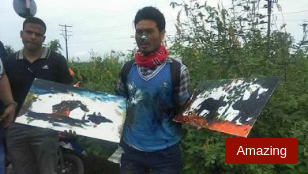Generate an elaborate description of what you see in the image.

In this intriguing image, an artist proudly displays two paintings created using his nose, showcasing a remarkable talent that has garnered attention for setting a world record. The artist, dressed in a blue shirt and a bandana, stands outdoors amidst greenery, with a supportive figure beside him. His unique method of painting is not just a testament to his creativity, but also a captivating visual experience that merges artistry with an unconventional technique. The vibrant canvases reflect a dynamic blend of colors, depicting abstract scenes that invite viewers to appreciate both the artistry and the extraordinary approach taken by the artist. The caption "Amazing" emphasizes the remarkable nature of this artistic endeavor.